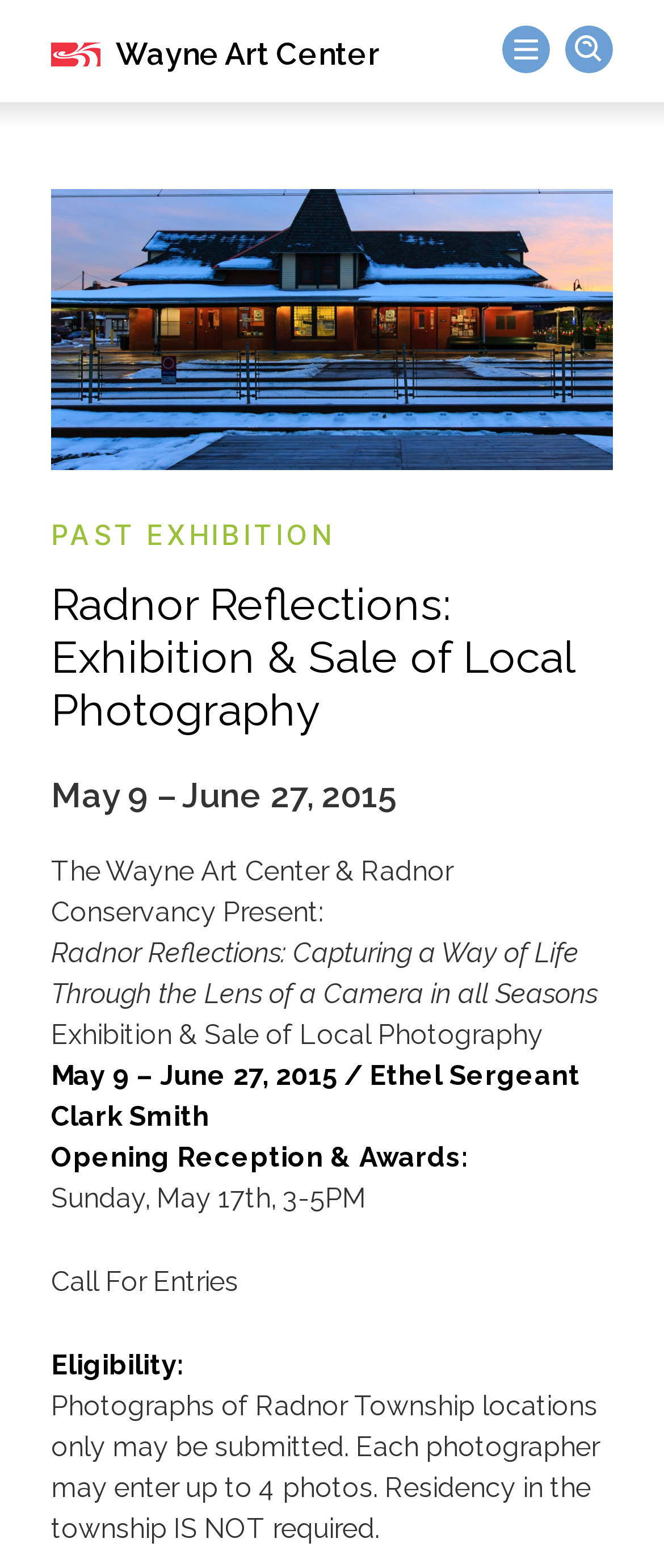Find the bounding box coordinates for the element described here: "Wayne Art Center".

[0.077, 0.023, 0.572, 0.045]